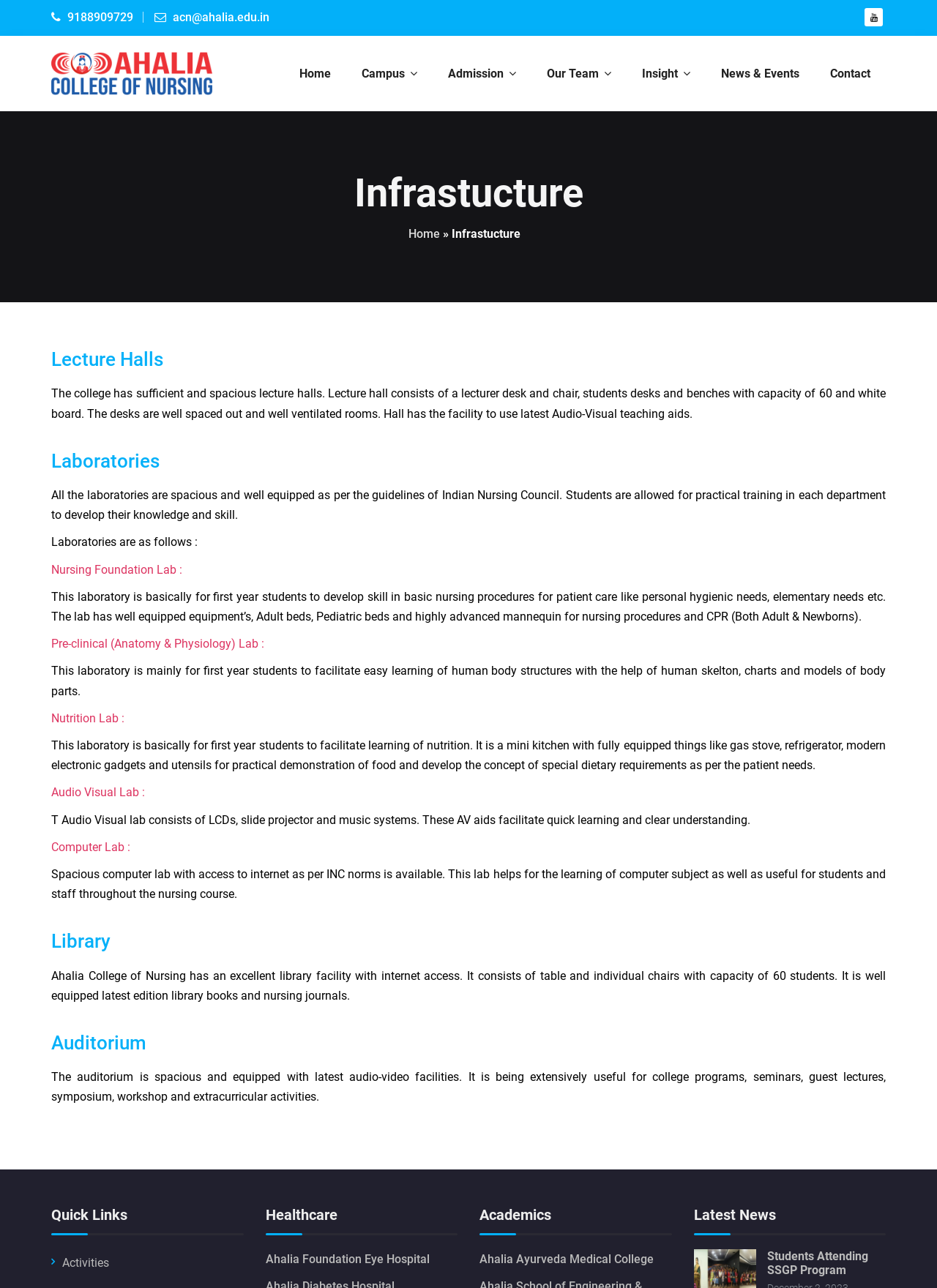What is the purpose of the Auditorium?
Look at the screenshot and respond with a single word or phrase.

College programs and events